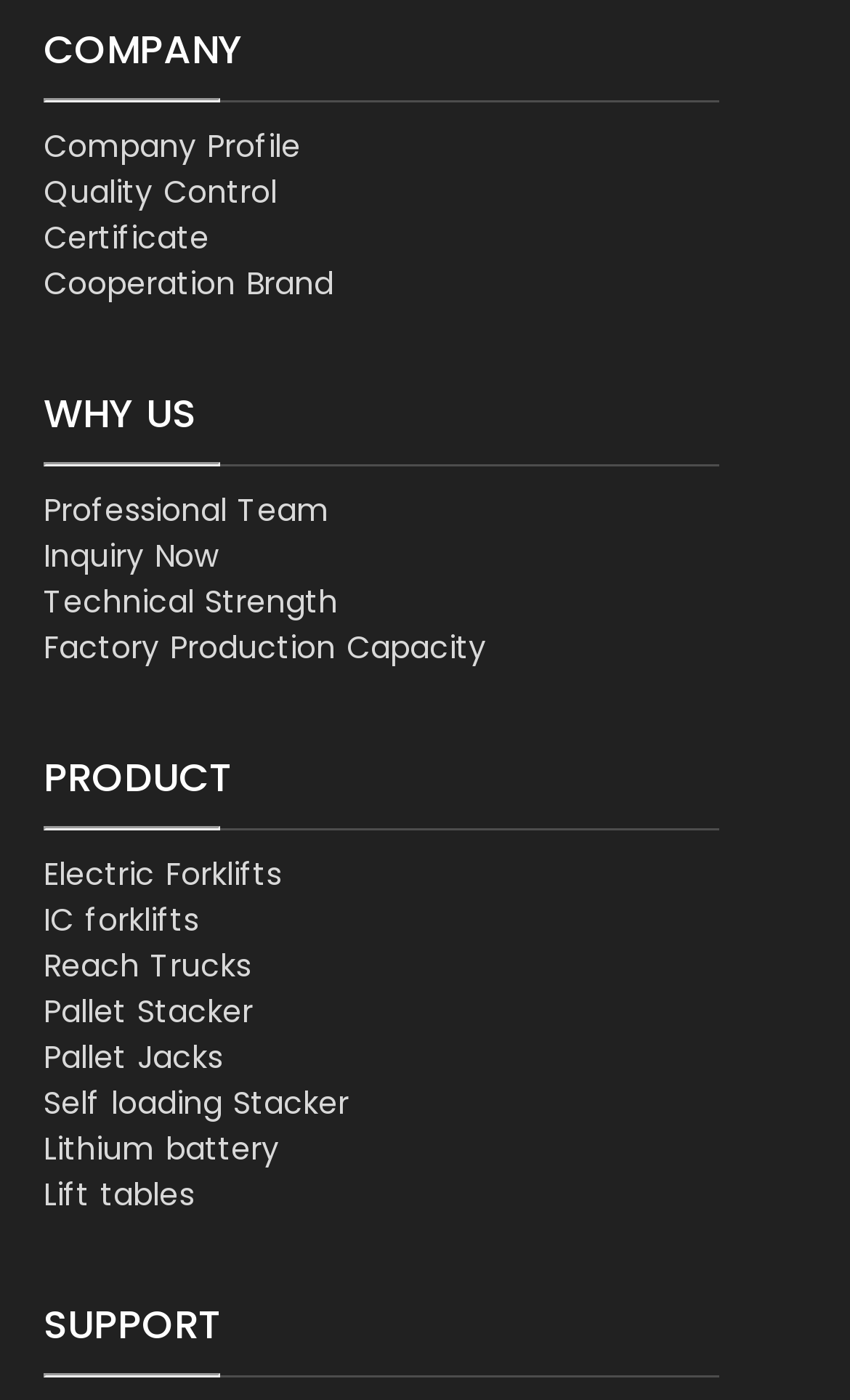Can you find the bounding box coordinates of the area I should click to execute the following instruction: "Inquire now"?

[0.051, 0.382, 0.256, 0.413]